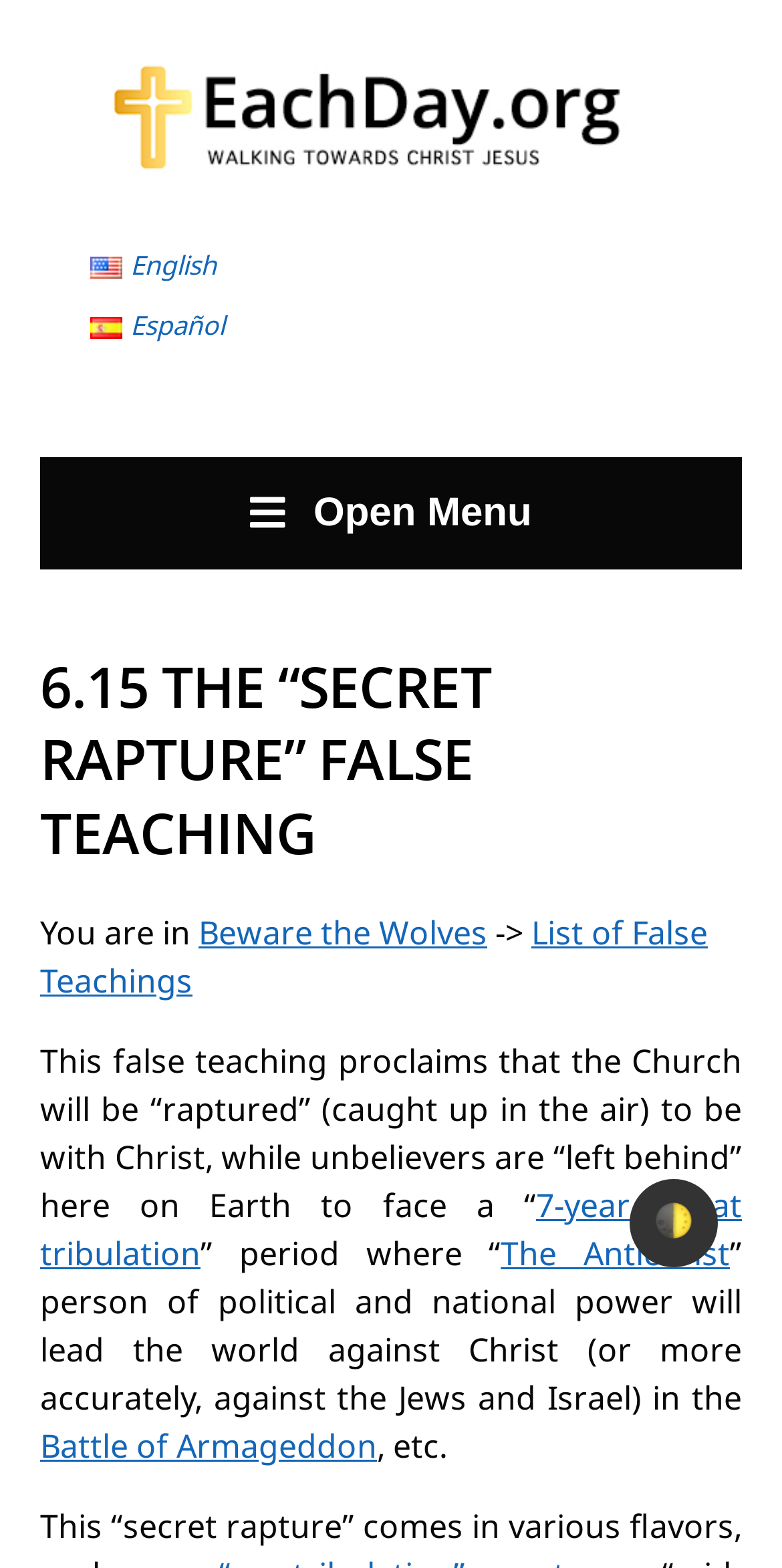Please identify the bounding box coordinates for the region that you need to click to follow this instruction: "Visit the homepage".

[0.141, 0.06, 0.859, 0.089]